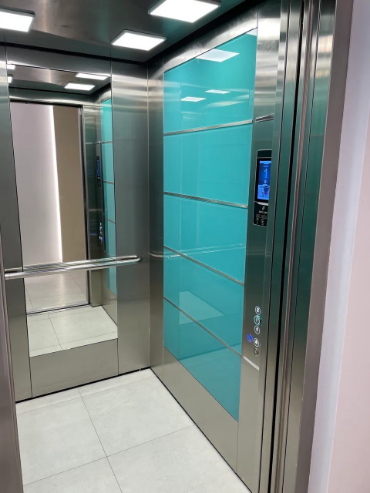What color is the glass panel?
Examine the image closely and answer the question with as much detail as possible.

The caption describes the glass panel as 'striking turquoise', which implies that the glass panel is turquoise in color.